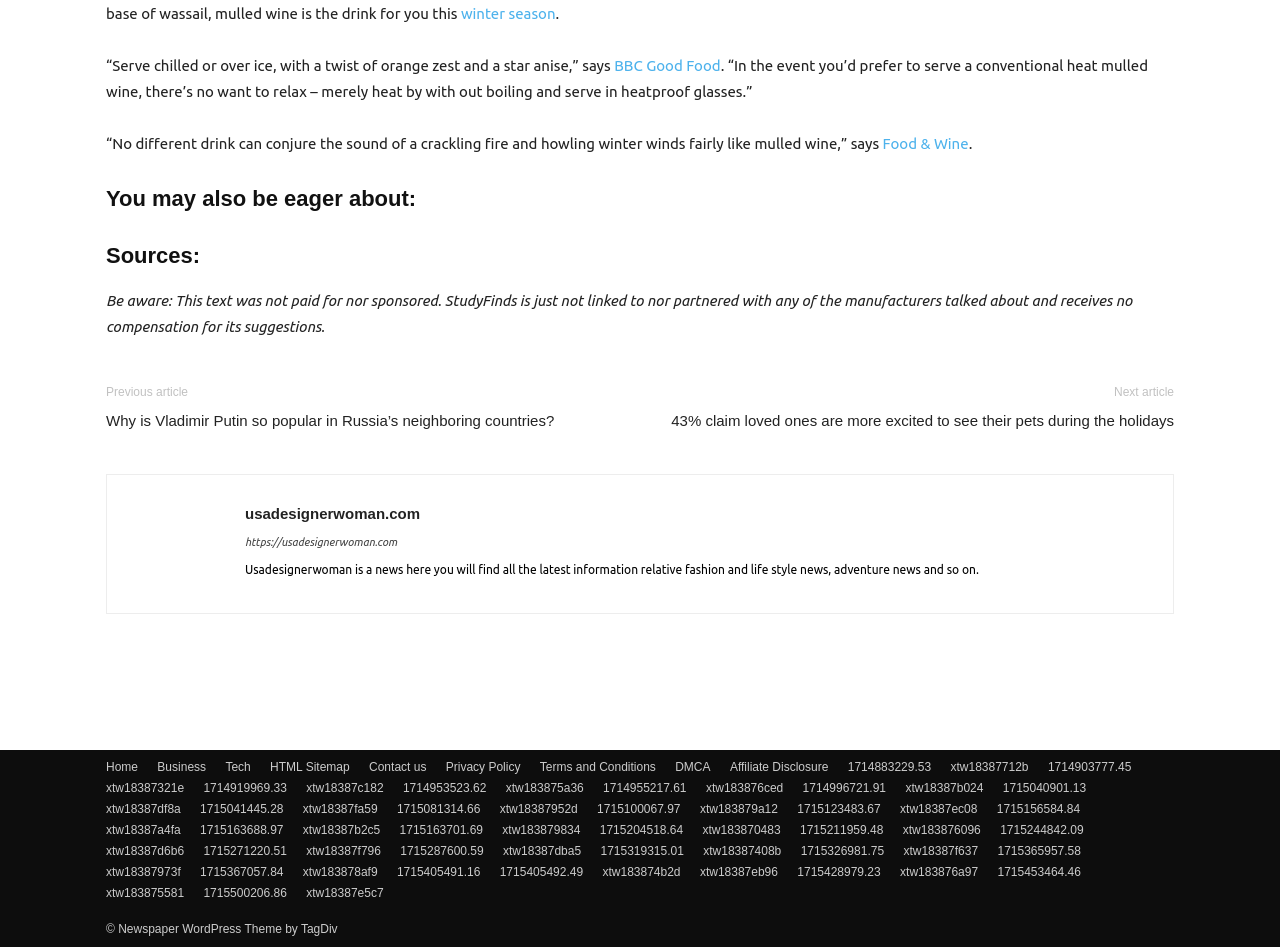Identify the bounding box coordinates of the clickable region to carry out the given instruction: "Check the 'Terms and Conditions'".

[0.422, 0.801, 0.512, 0.82]